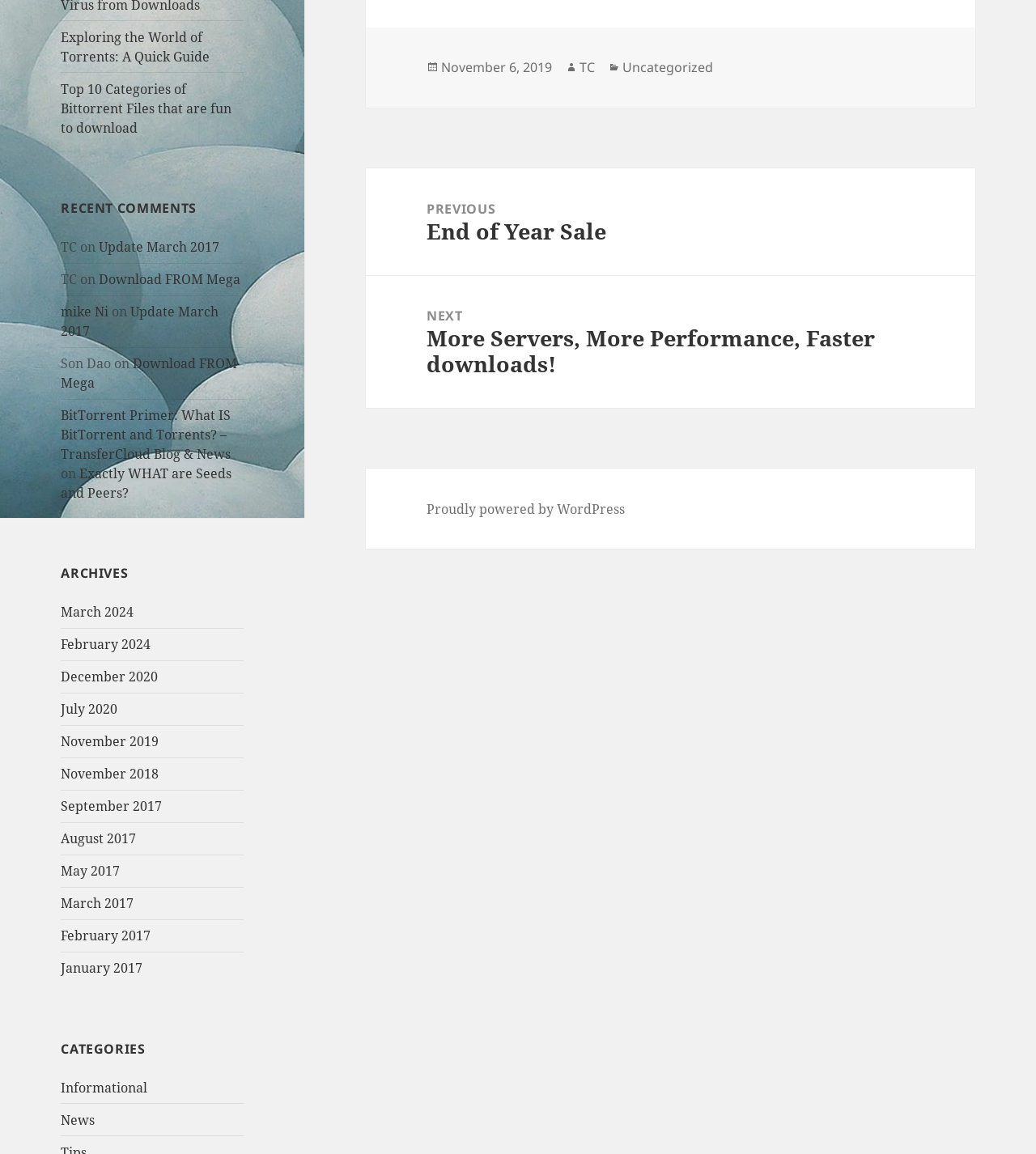Please locate the UI element described by "November 2018" and provide its bounding box coordinates.

[0.059, 0.663, 0.153, 0.678]